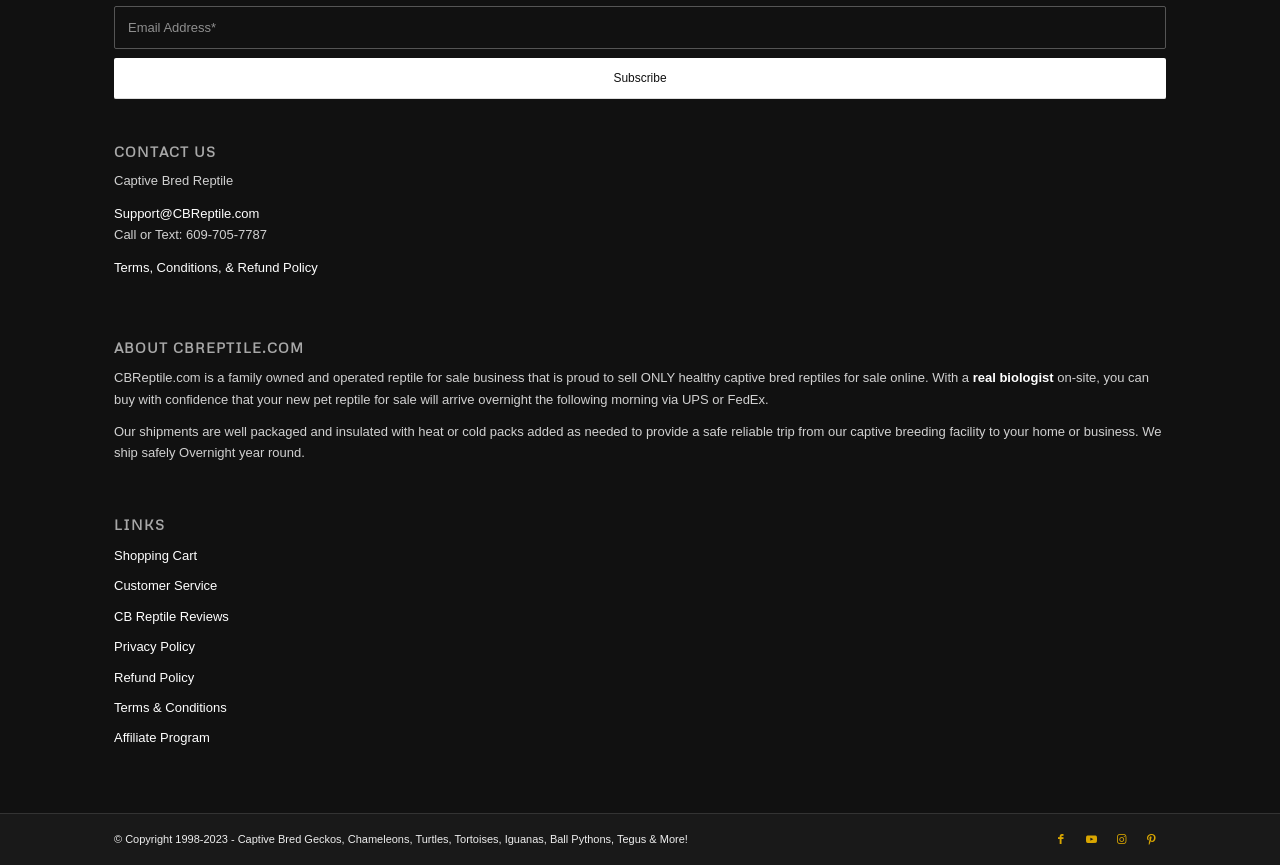Provide your answer in one word or a succinct phrase for the question: 
What is the purpose of the 'Subscribe' button?

To subscribe to a newsletter or updates